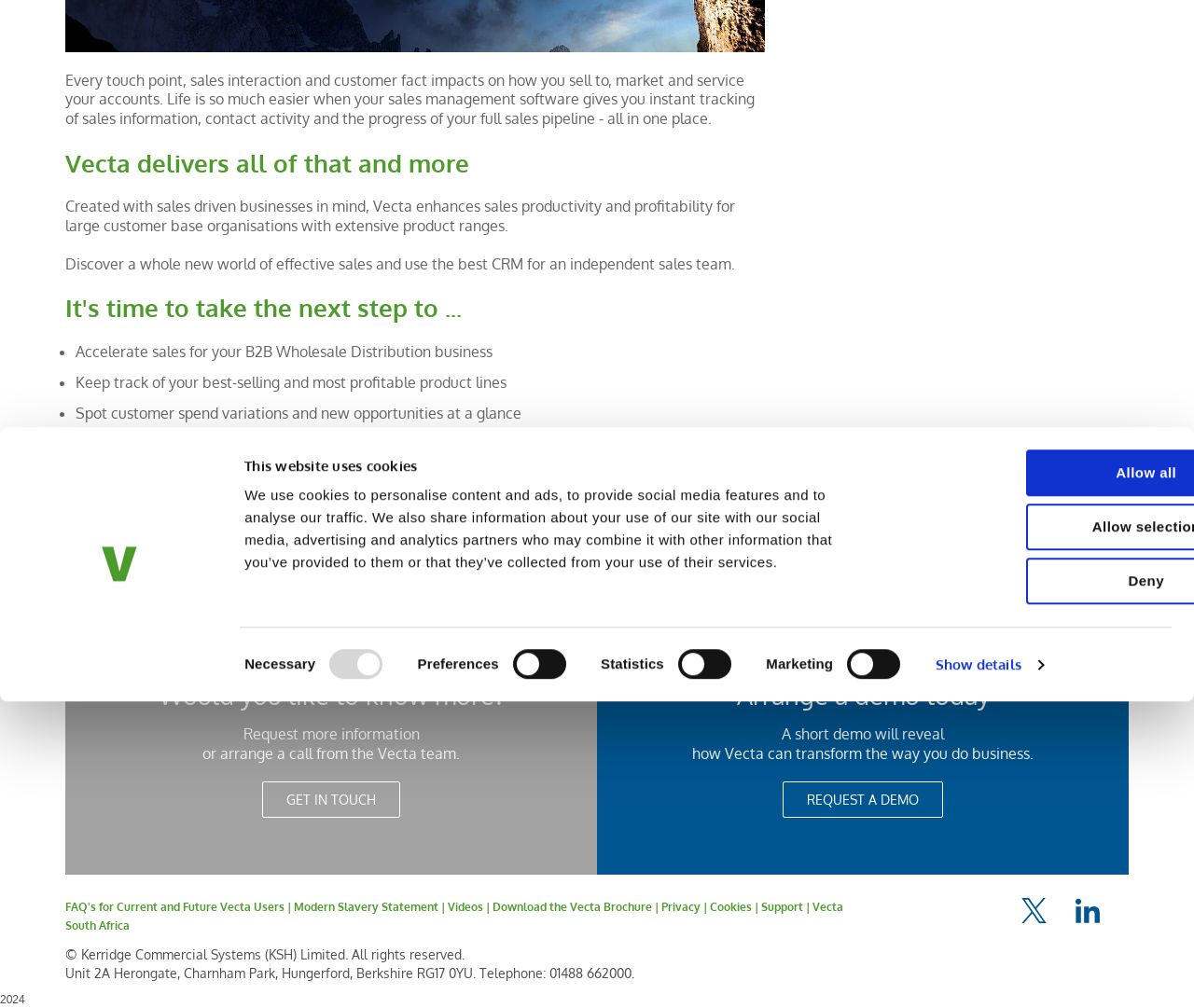Please determine the bounding box coordinates for the element with the description: "Universität Heidelberg".

None